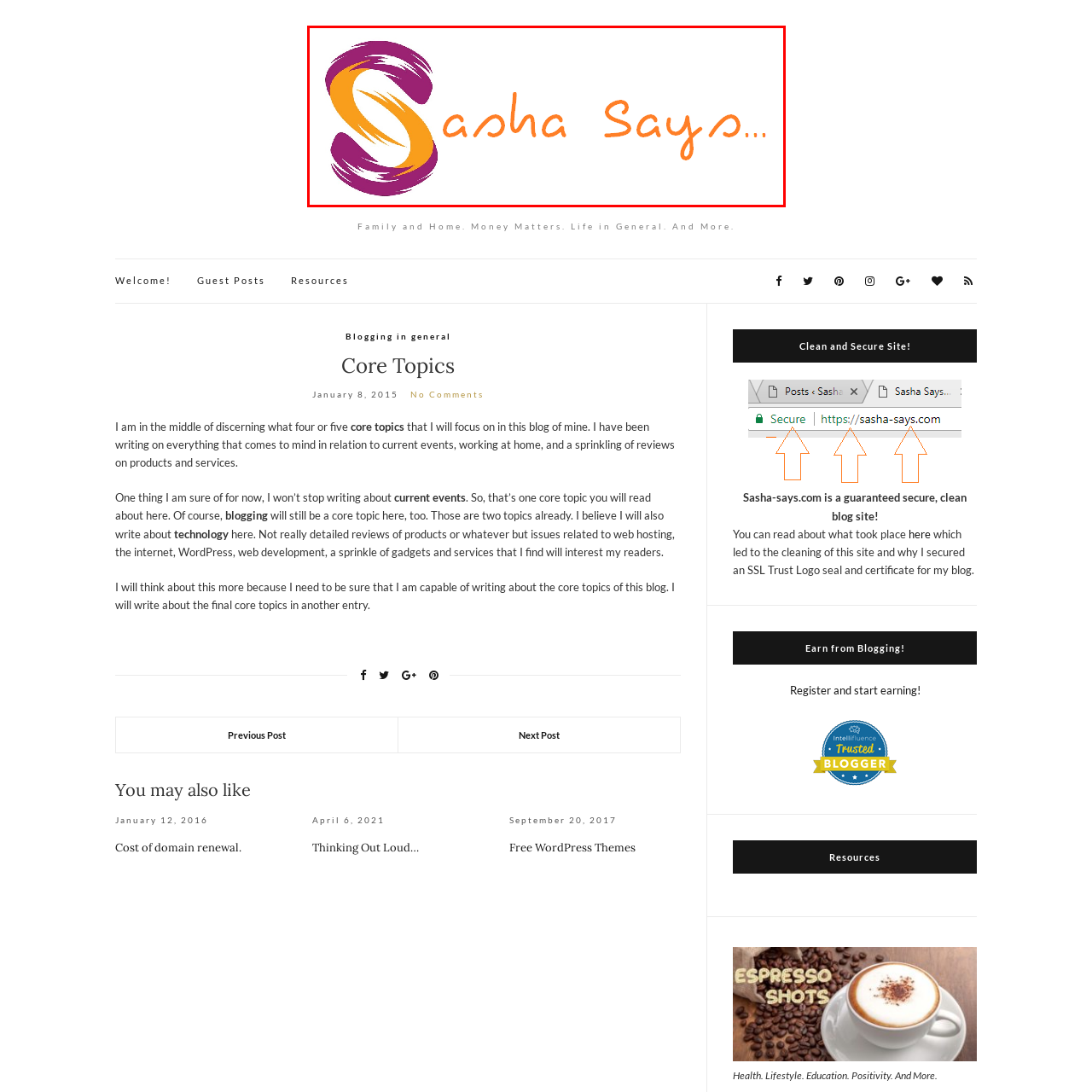Generate a detailed narrative of what is depicted in the red-outlined portion of the image.

The image features the vibrant logo for "Sasha Says..." prominently displayed. The logo design incorporates a stylized letter 'S' in bold purples and warm oranges, visually representing creativity and dynamism. The text "Sasha Says..." is elegantly scripted in a playful and inviting font, extending the sense of friendliness and approachability. This logo serves as a key branding element for the website, which focuses on diverse topics such as family, finance, and lifestyle, reflecting the blog's mission to engage and inform its readers with relatable content. The overall aesthetic of the logo captures the essence of the blog, inviting visitors to explore further.